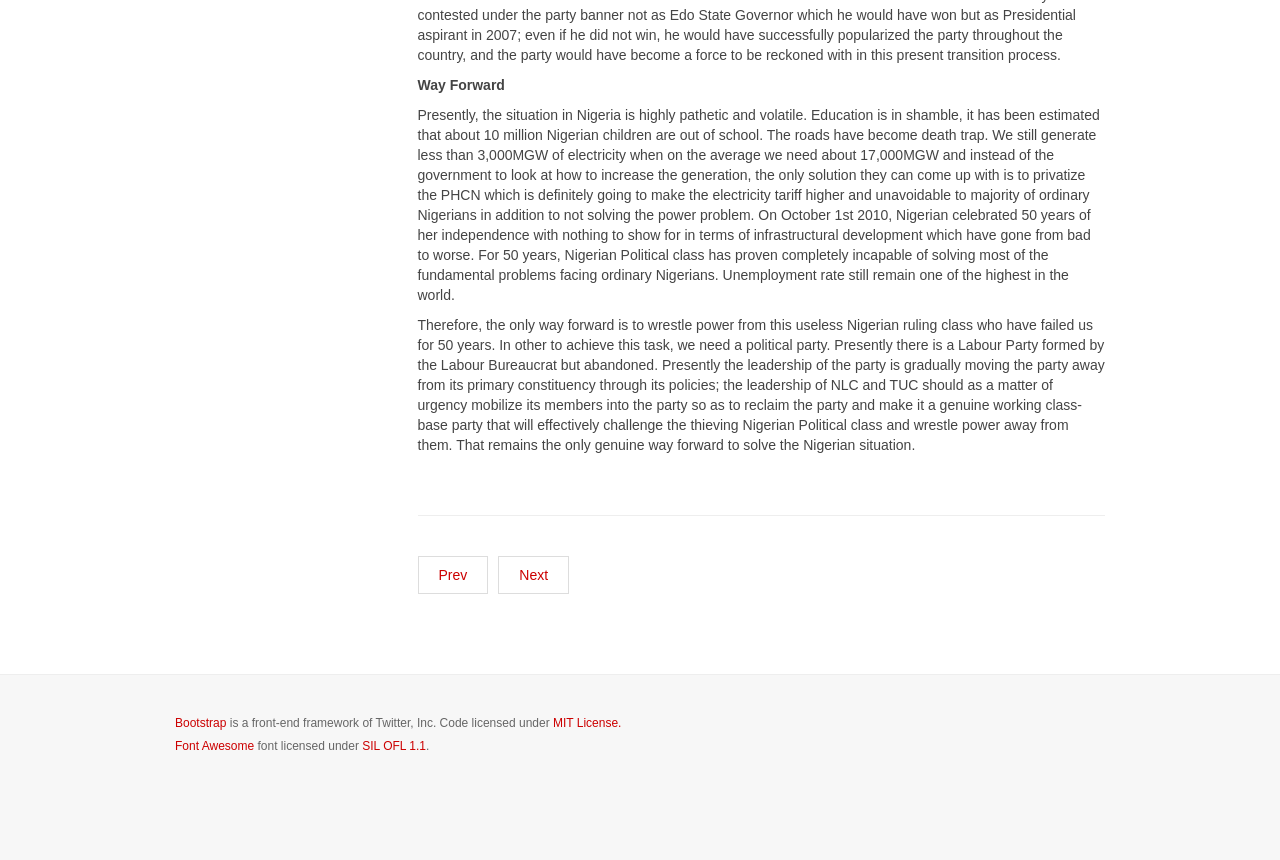Provide the bounding box coordinates for the UI element that is described by this text: "SIL OFL 1.1". The coordinates should be in the form of four float numbers between 0 and 1: [left, top, right, bottom].

[0.283, 0.859, 0.333, 0.875]